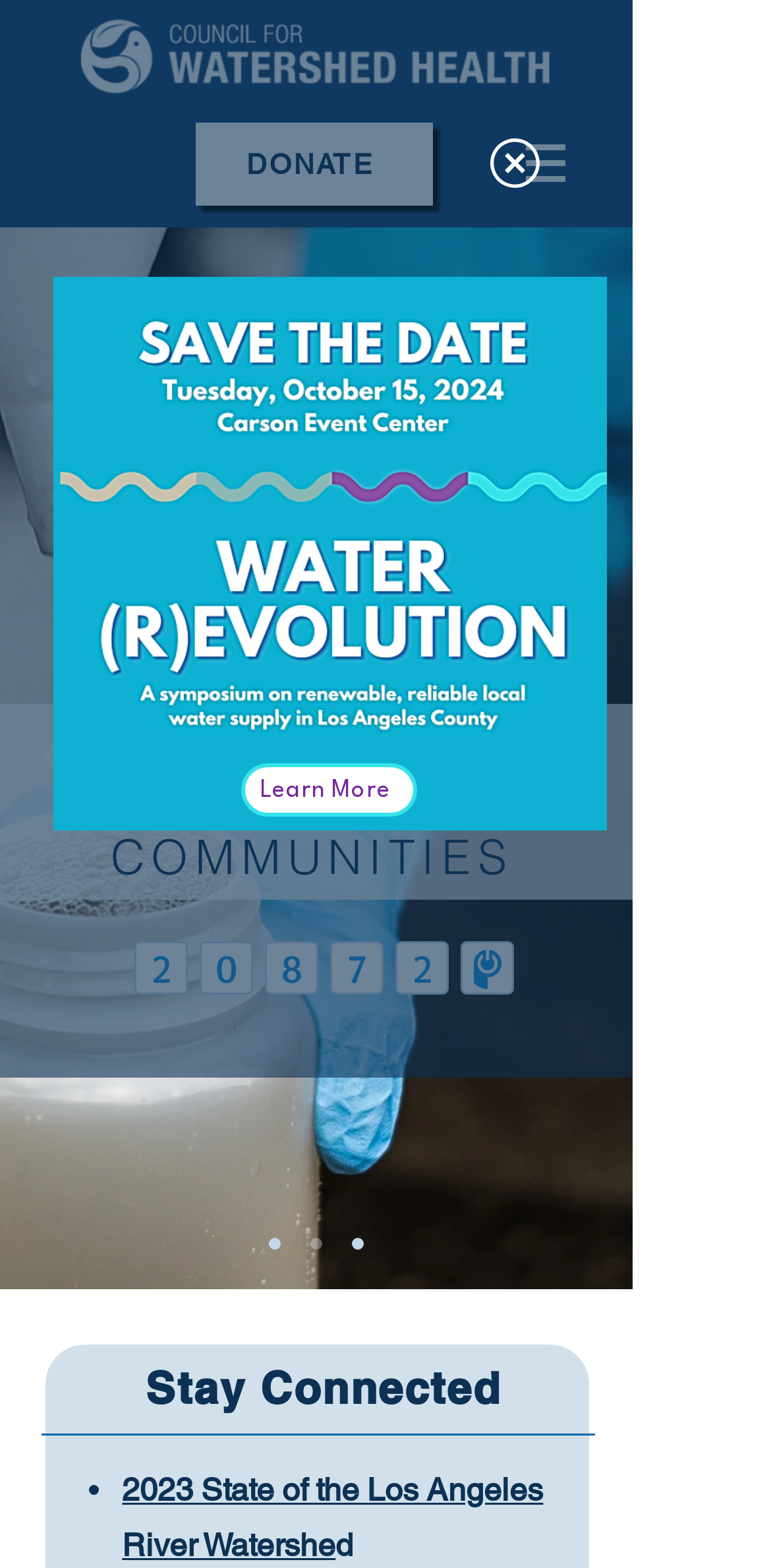What is the topic of the latest article?
Answer with a single word or short phrase according to what you see in the image.

2023 State of the Los Angeles River Watershed